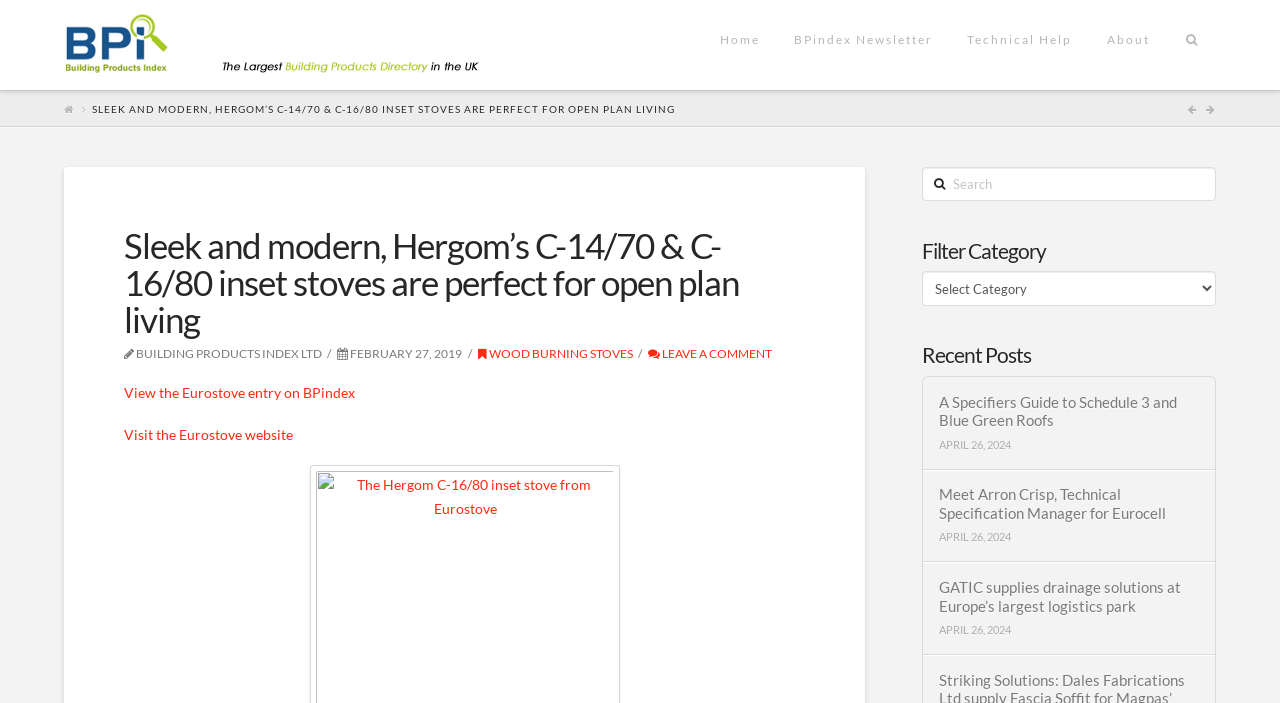Please locate the bounding box coordinates of the element's region that needs to be clicked to follow the instruction: "Read the recent post about GATIC supplies drainage solutions". The bounding box coordinates should be provided as four float numbers between 0 and 1, i.e., [left, top, right, bottom].

[0.733, 0.822, 0.937, 0.875]